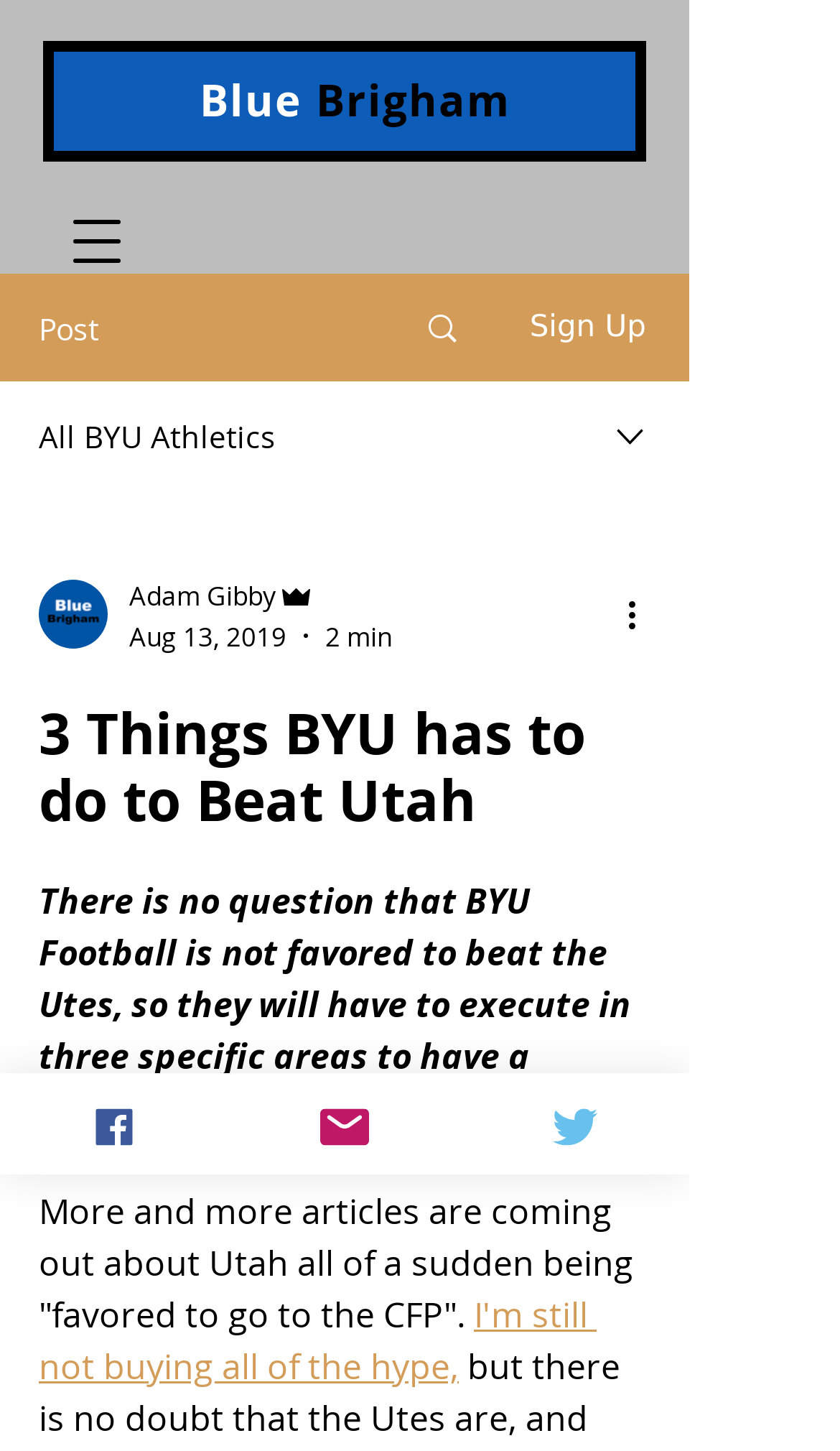Refer to the screenshot and answer the following question in detail:
What is the date of the article?

The date of the article can be found in the combobox element, which contains the writer's picture, name, and date. The date 'Aug 13, 2019' is located below the writer's picture.